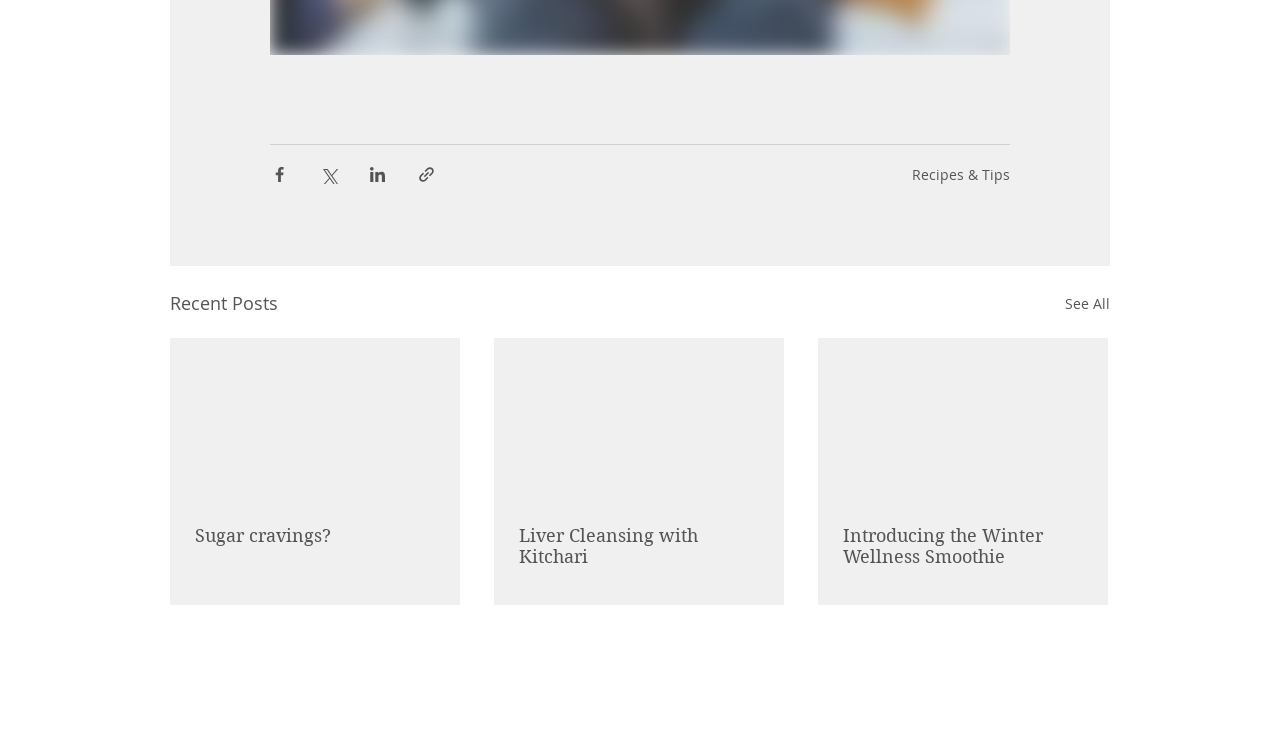Identify the bounding box coordinates of the area you need to click to perform the following instruction: "View Recipes & Tips".

[0.712, 0.222, 0.789, 0.247]